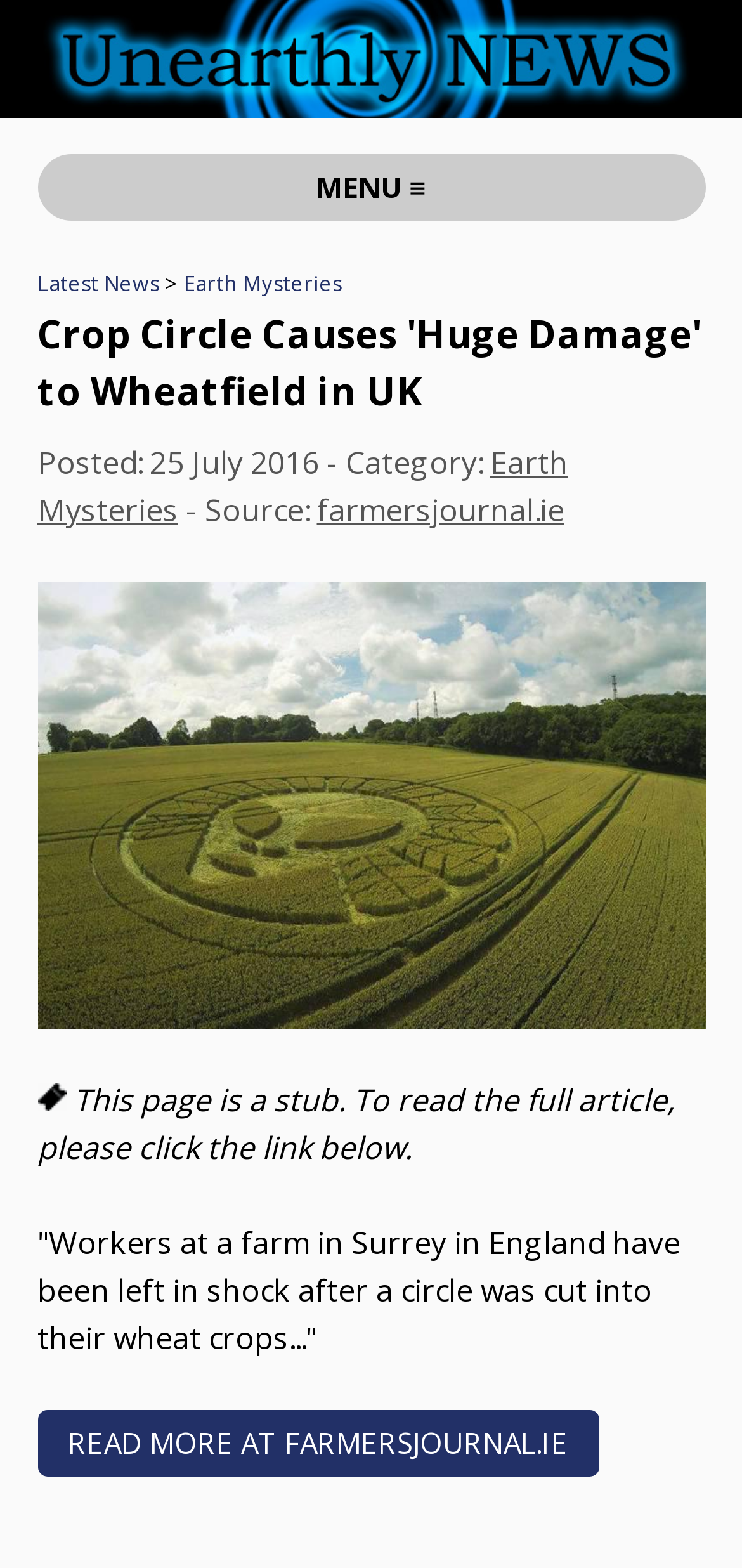What is the category of the article?
Based on the image, give a one-word or short phrase answer.

Earth Mysteries